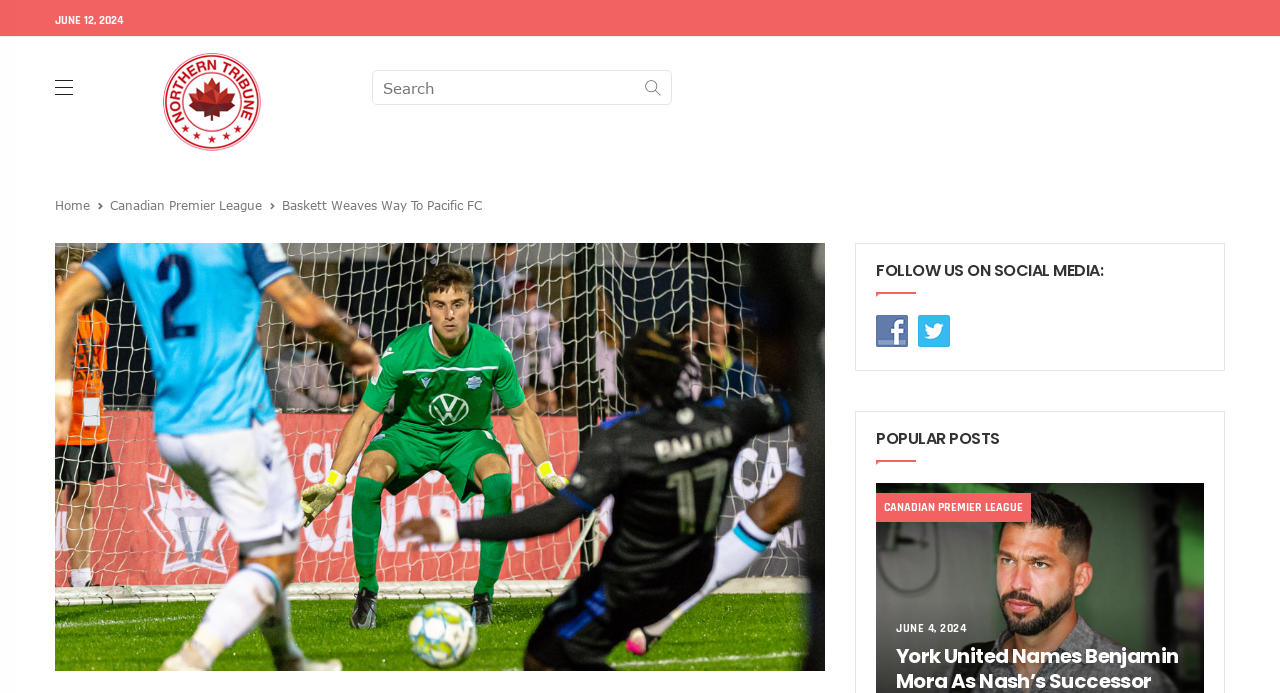Provide a brief response to the question below using one word or phrase:
What is the date mentioned at the top?

JUNE 12, 2024